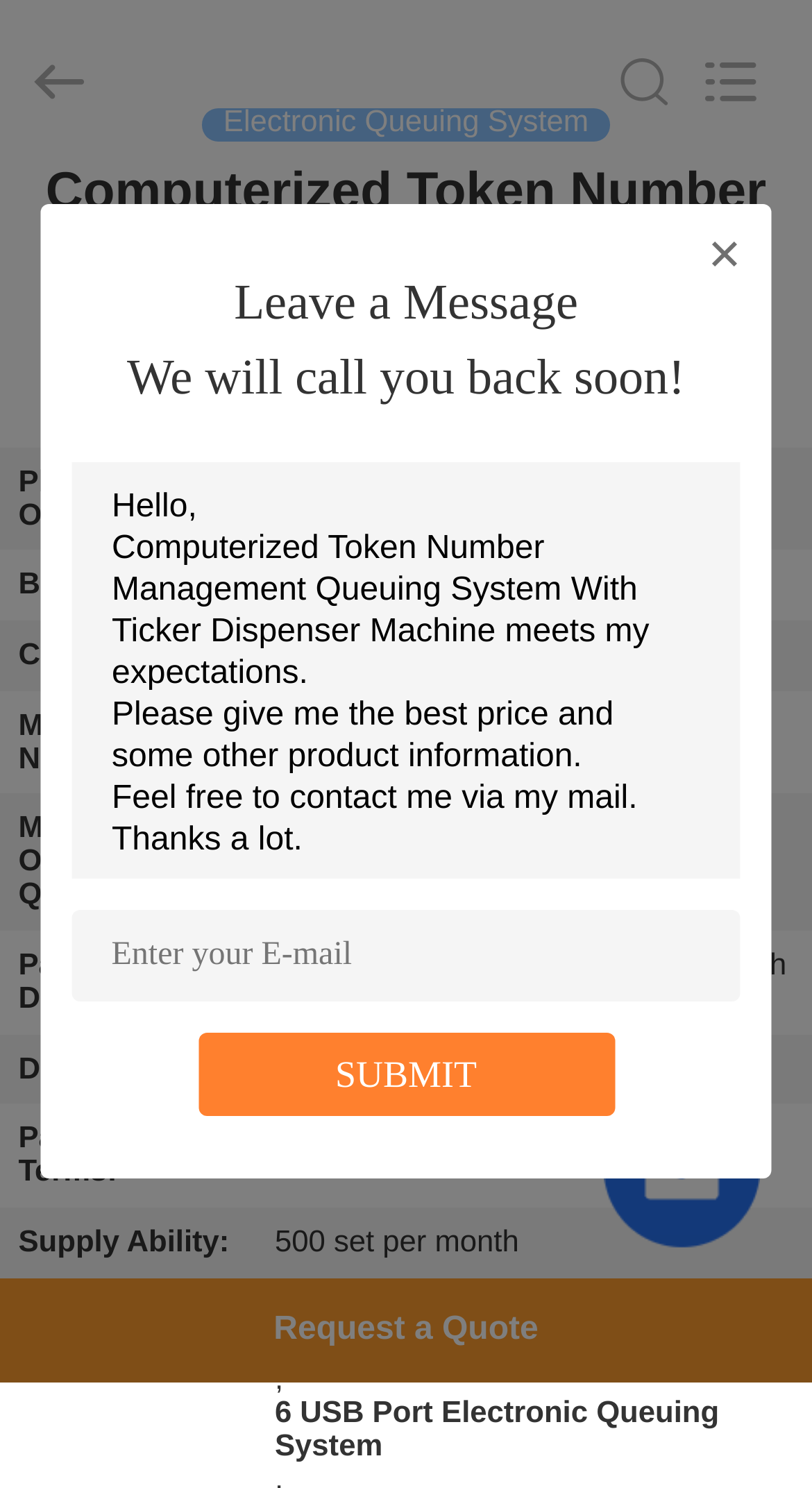Find the bounding box coordinates for the UI element whose description is: "Microcoreutils". The coordinates should be four float numbers between 0 and 1, in the format [left, top, right, bottom].

None